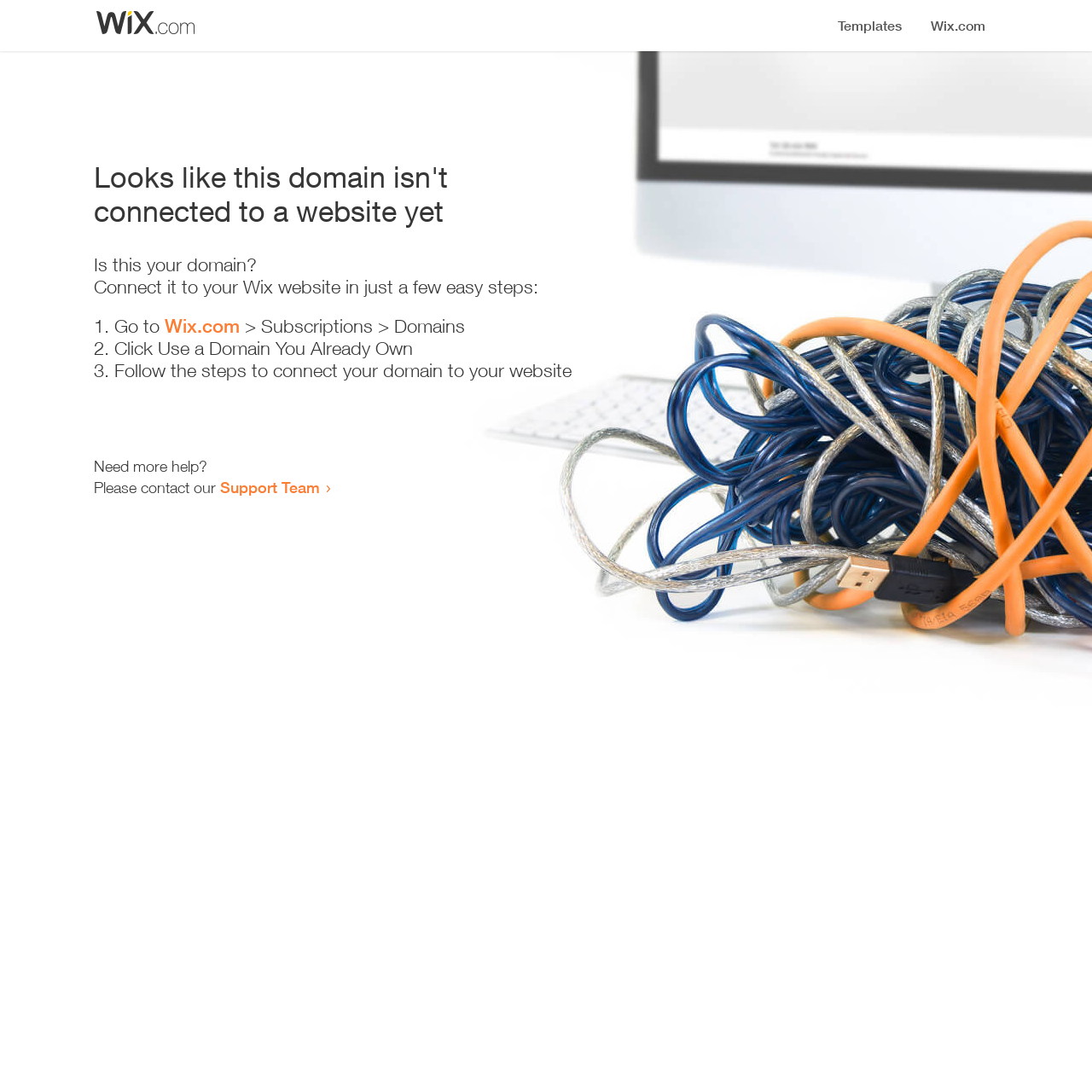Where can users get more help if needed?
Make sure to answer the question with a detailed and comprehensive explanation.

I found the contact information for further assistance by looking at the static text 'Need more help?' and the link 'Support Team' with a bounding box coordinate of [0.202, 0.438, 0.293, 0.455], which suggests that users can contact the Support Team for additional help.